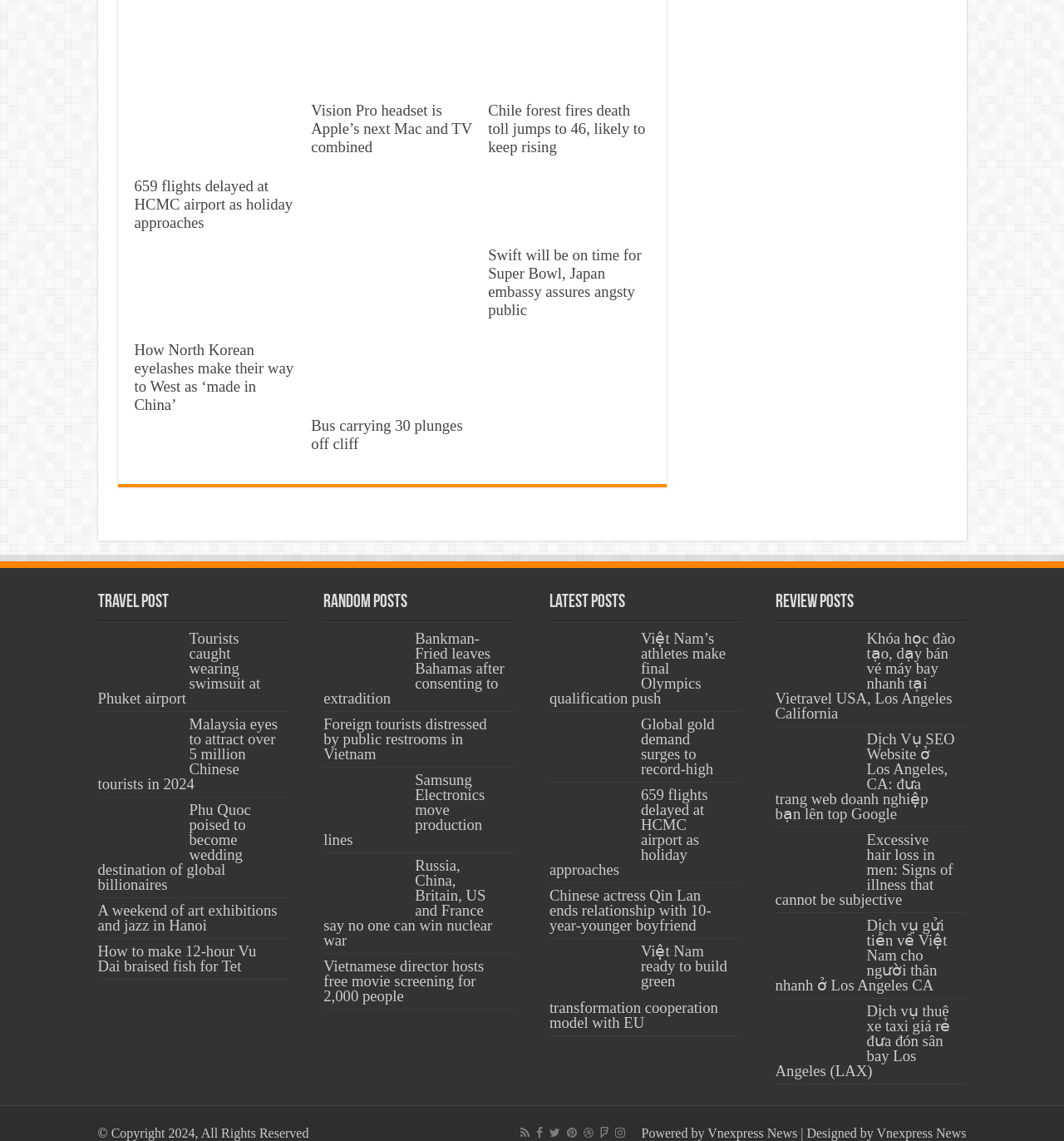Determine the bounding box coordinates for the HTML element described here: "Vnexpress News".

[0.824, 0.987, 0.908, 0.999]